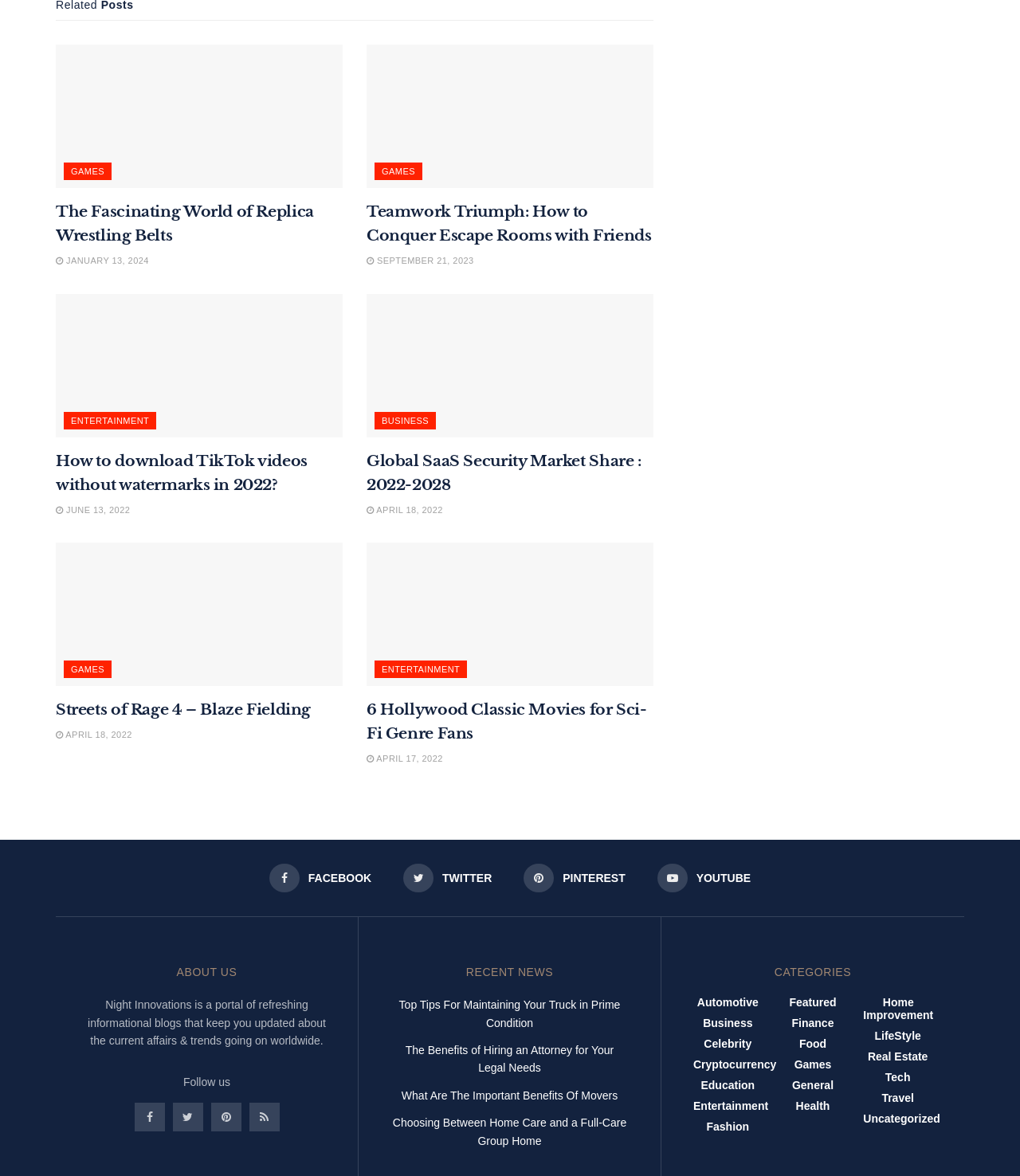Determine the bounding box coordinates of the element that should be clicked to execute the following command: "Read about Global SaaS Security Market Share".

[0.359, 0.25, 0.641, 0.372]